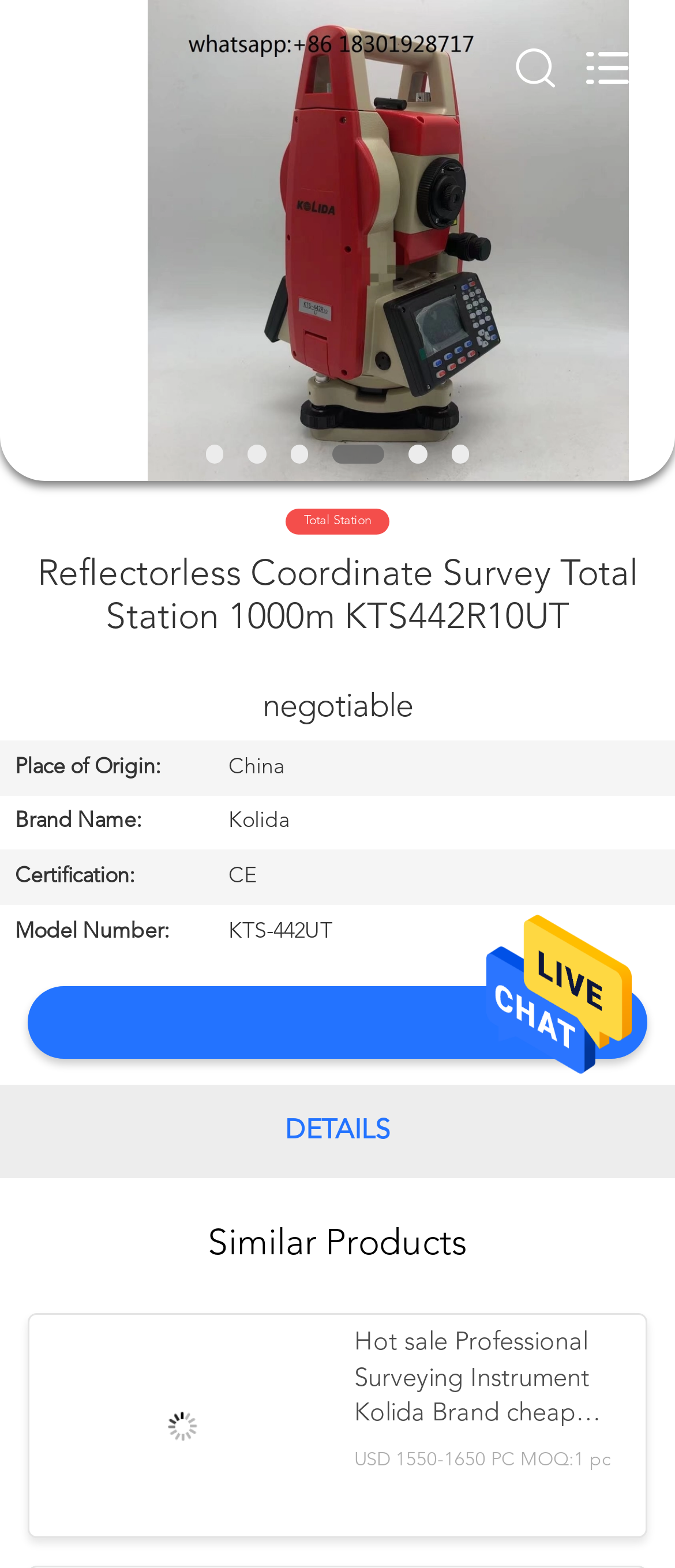Predict the bounding box coordinates of the area that should be clicked to accomplish the following instruction: "click on the 'Our Team' link". The bounding box coordinates should consist of four float numbers between 0 and 1, i.e., [left, top, right, bottom].

None